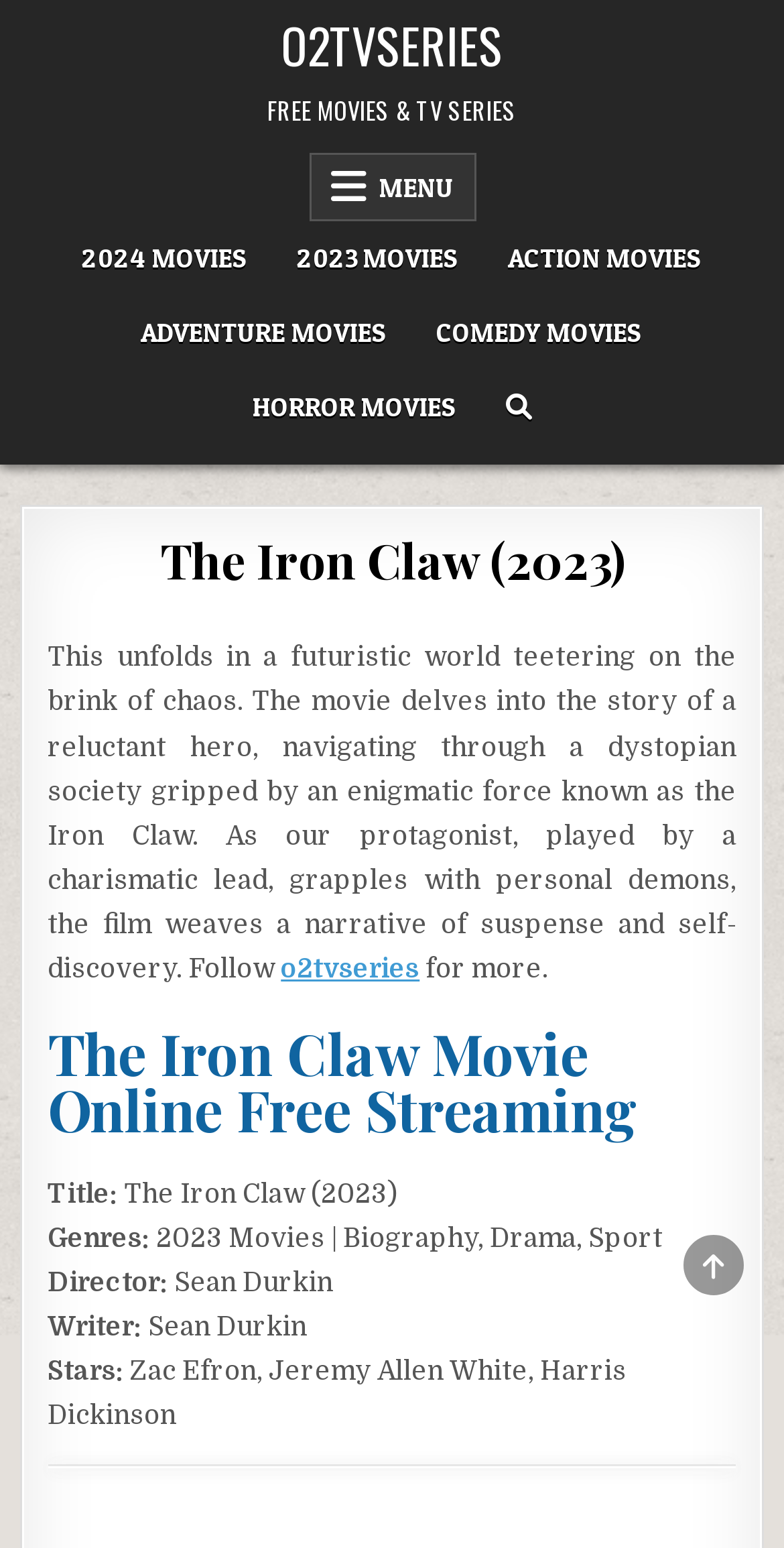What are the genres of the movie?
Provide an in-depth and detailed explanation in response to the question.

The genres of the movie can be found in the static text 'Genres: 2023 Movies | Biography, Drama, Sport'.